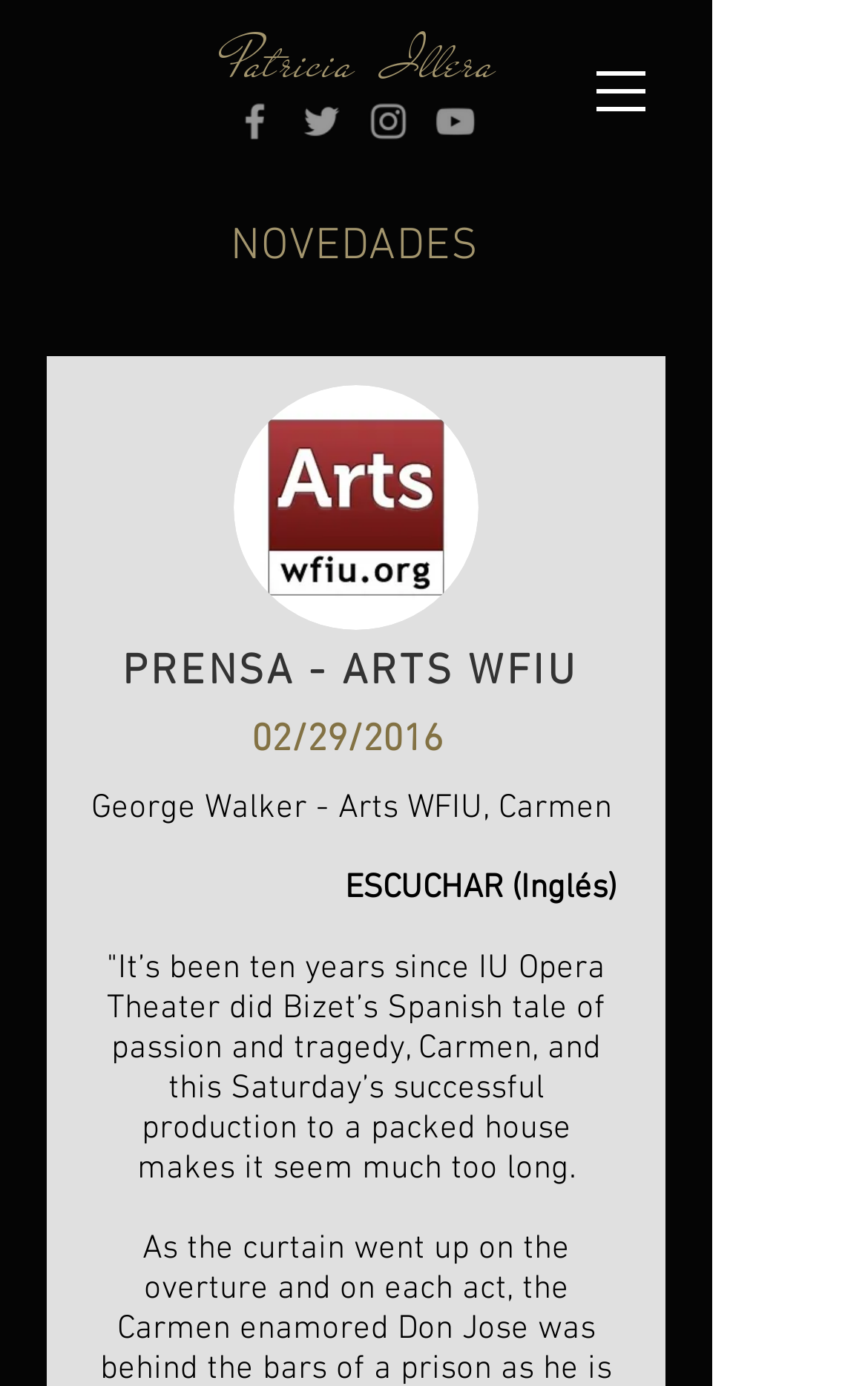Please provide a comprehensive answer to the question below using the information from the image: What is the date of the news article?

The static text element with bounding box coordinates [0.29, 0.519, 0.51, 0.551] contains the text '02/29/2016', which suggests that the date of the news article is February 29, 2016.